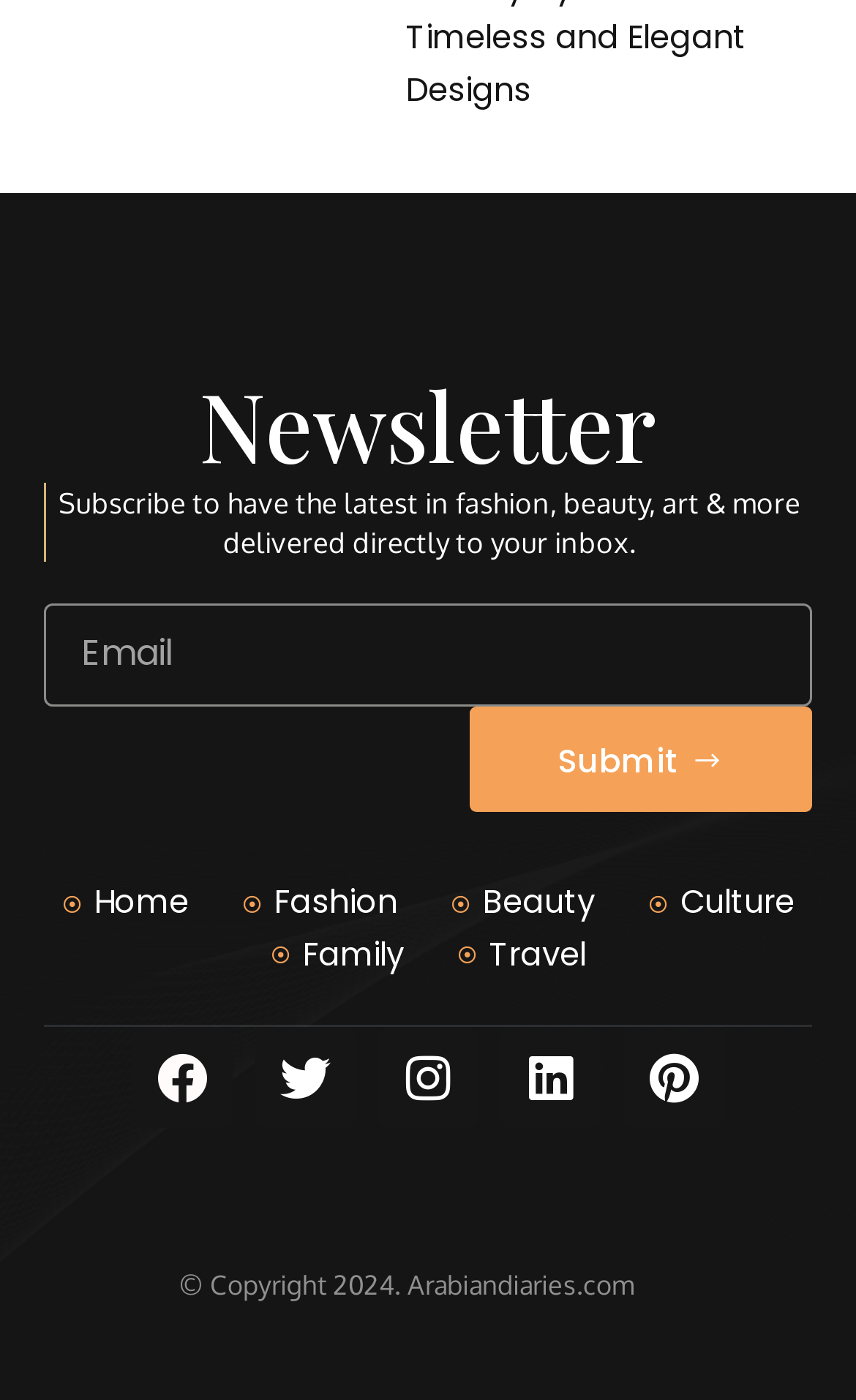Bounding box coordinates are to be given in the format (top-left x, top-left y, bottom-right x, bottom-right y). All values must be floating point numbers between 0 and 1. Provide the bounding box coordinate for the UI element described as: parent_node: Email name="form_fields[email]" placeholder="Email"

[0.051, 0.431, 0.949, 0.504]